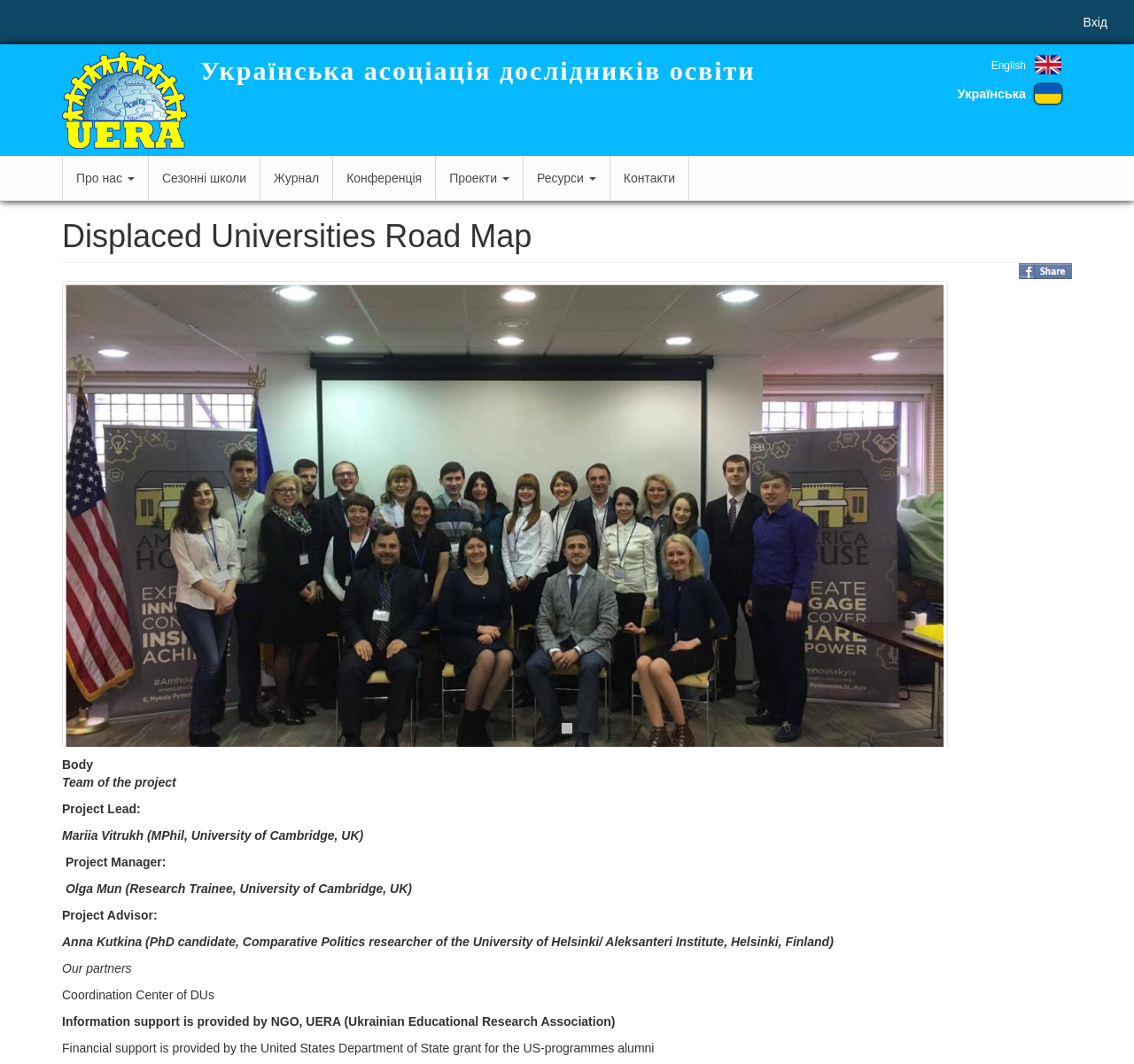Locate the bounding box coordinates of the clickable region necessary to complete the following instruction: "Learn more about the project team". Provide the coordinates in the format of four float numbers between 0 and 1, i.e., [left, top, right, bottom].

[0.055, 0.728, 0.155, 0.742]